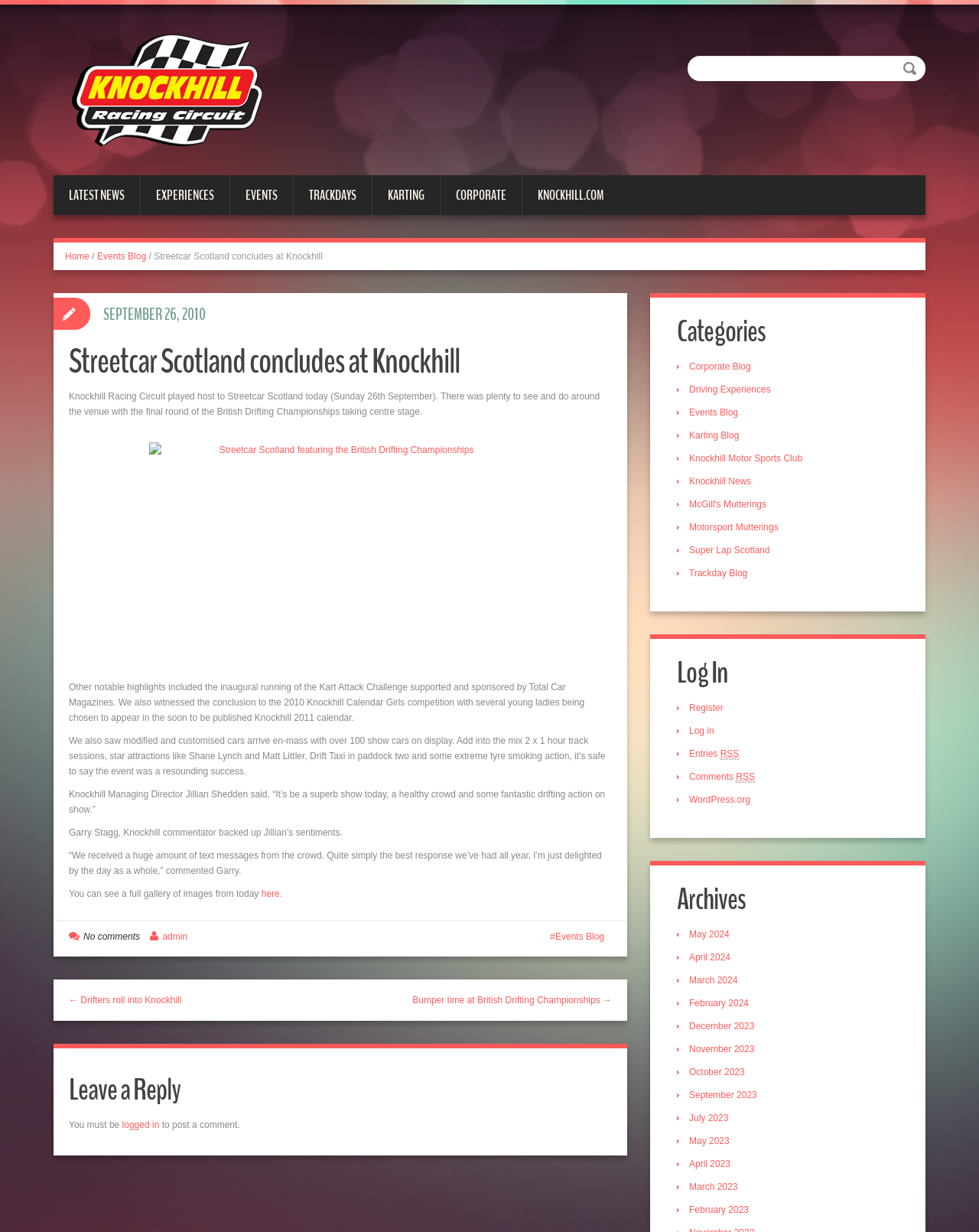Please determine the bounding box coordinates of the element's region to click in order to carry out the following instruction: "View 'RELATED STORIES'". The coordinates should be four float numbers between 0 and 1, i.e., [left, top, right, bottom].

None